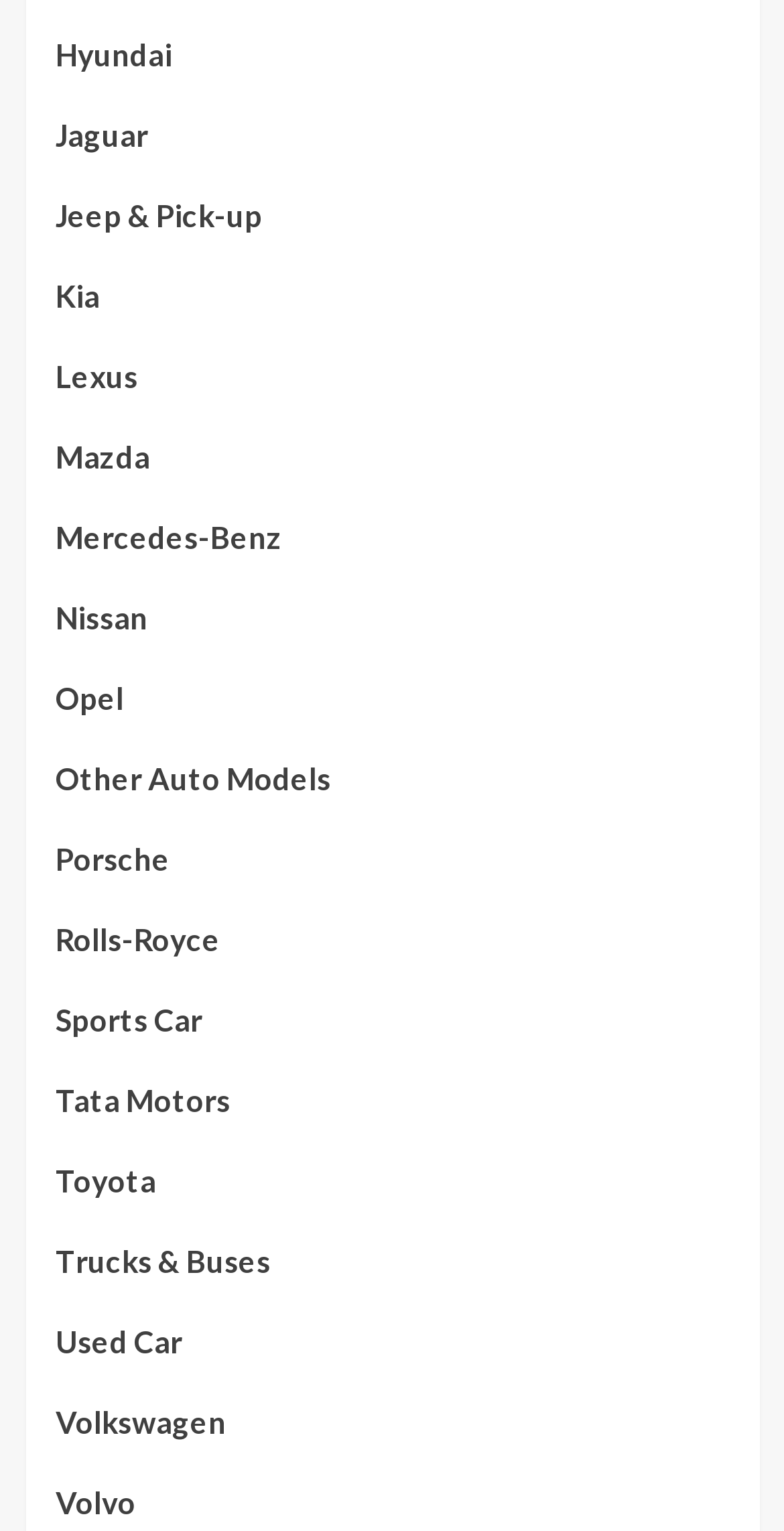Please specify the bounding box coordinates of the area that should be clicked to accomplish the following instruction: "Browse Toyota cars". The coordinates should consist of four float numbers between 0 and 1, i.e., [left, top, right, bottom].

[0.071, 0.755, 0.199, 0.806]